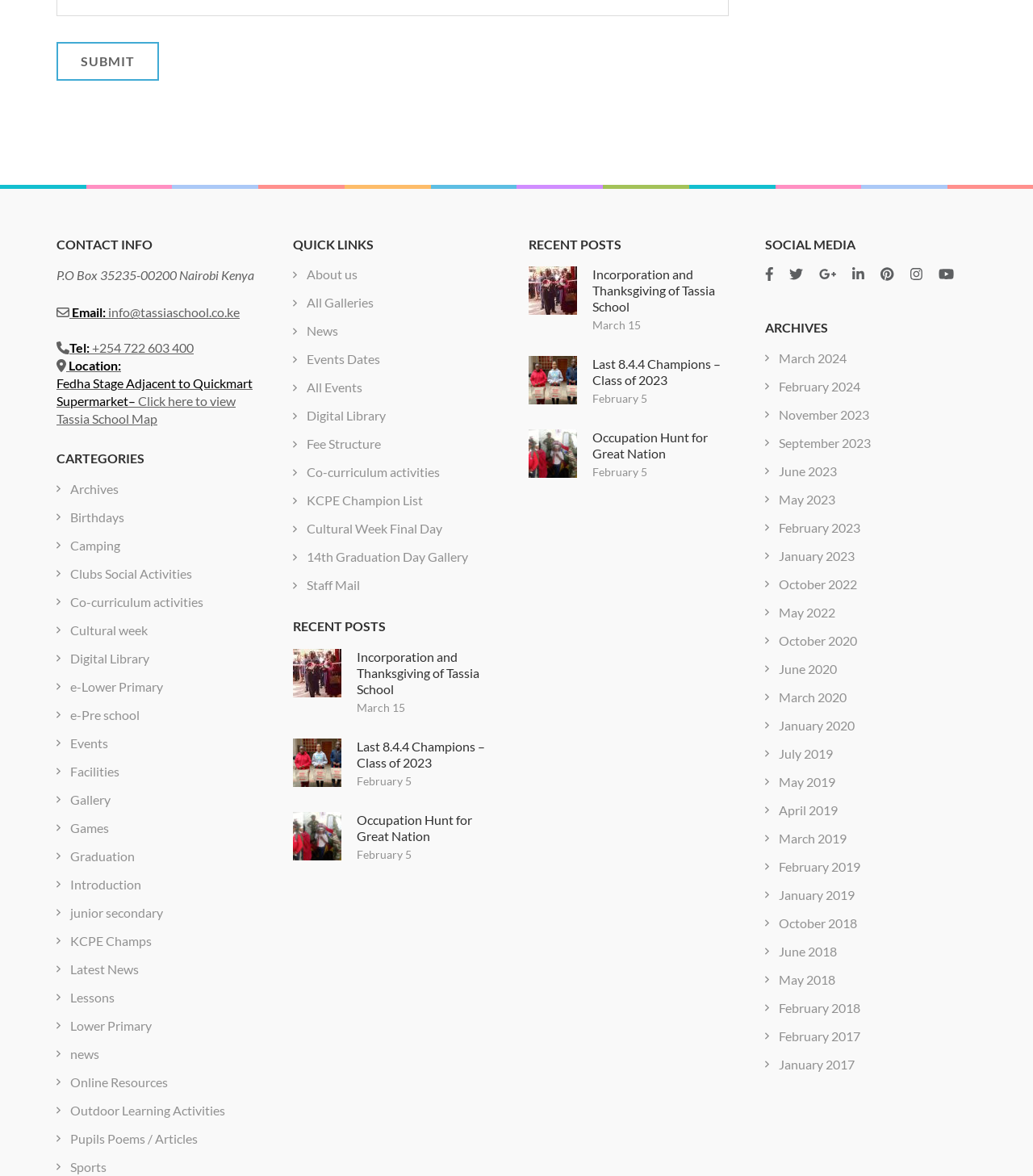What is the location of Tassia School?
Respond to the question with a single word or phrase according to the image.

Fedha Stage Adjacent to Quickmart Supermarket